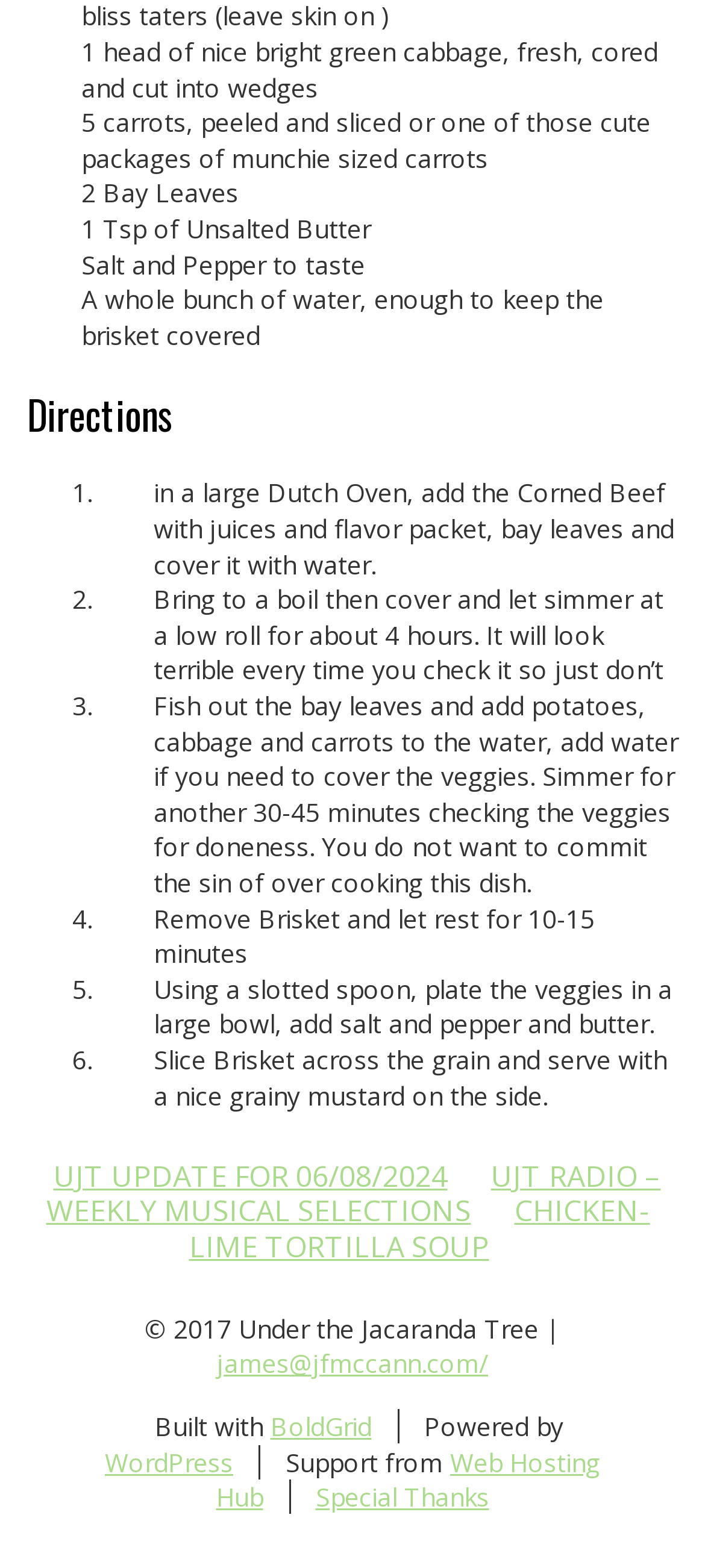Identify the bounding box of the UI element that matches this description: "Special Thanks".

[0.447, 0.944, 0.694, 0.966]